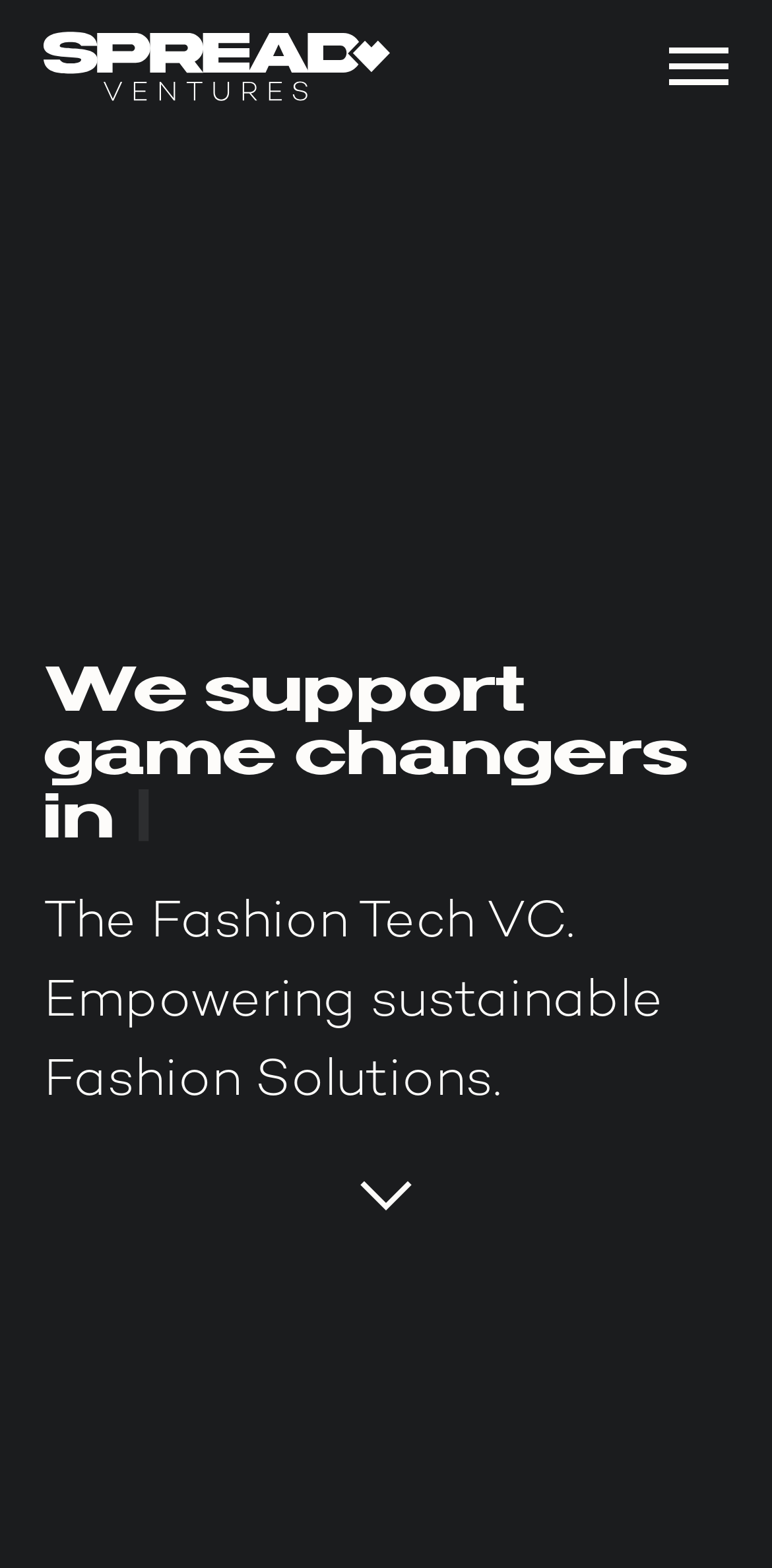Give a detailed explanation of the elements present on the webpage.

The webpage is about Spread Ventures, a venture capital firm focused on investing in tech-driven early-stage startups in the fashion and creator industry. At the top left of the page, there is a link to Spread Ventures, accompanied by an image with the same name. Below this, a video takes up most of the page, spanning from the top to about three-quarters of the way down.

On top of the video, there is a heading that reads "We support game changers in fashion." To the right of this heading, there is a static text that says "The Fashion Tech VC." Below this text, another static text reads "Empowering sustainable Fashion Solutions." 

At the bottom right of the page, there is a link with an icon, represented by the Unicode character "\ue907".